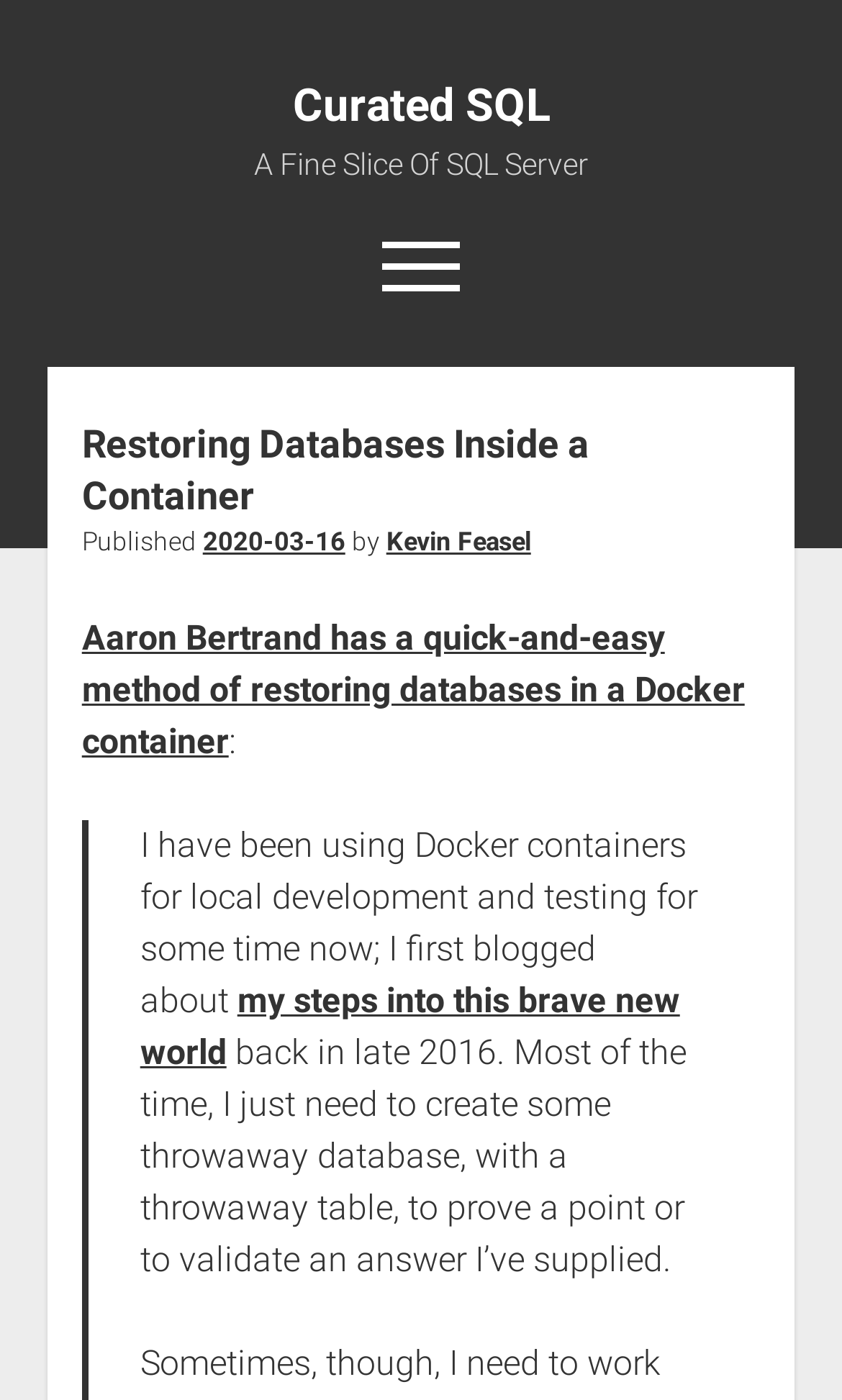Please locate the bounding box coordinates of the element's region that needs to be clicked to follow the instruction: "Learn about Bb-Trumpets - MH One". The bounding box coordinates should be provided as four float numbers between 0 and 1, i.e., [left, top, right, bottom].

None